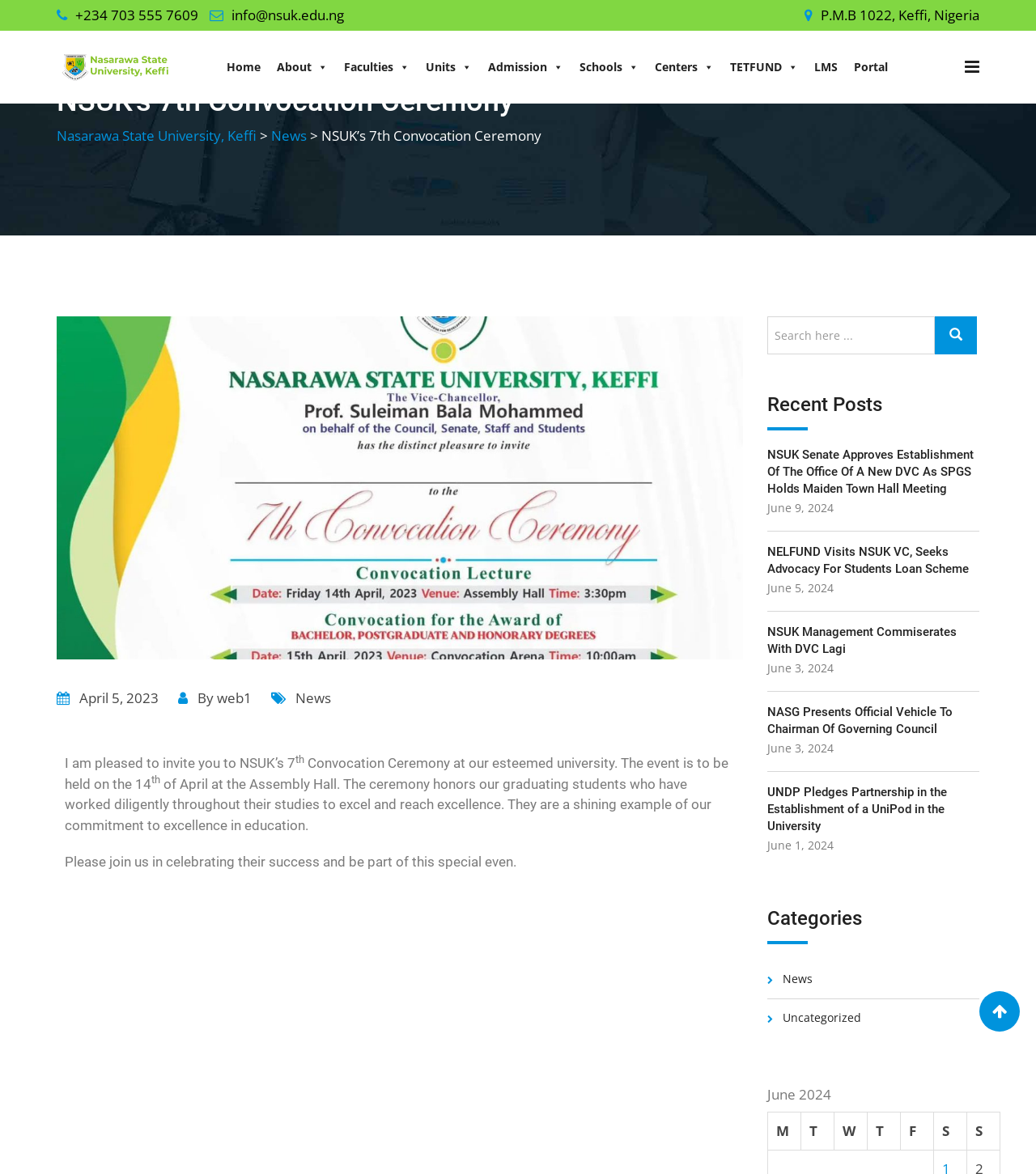Based on the element description, predict the bounding box coordinates (top-left x, top-left y, bottom-right x, bottom-right y) for the UI element in the screenshot: +234 703 555 7609

[0.073, 0.005, 0.191, 0.021]